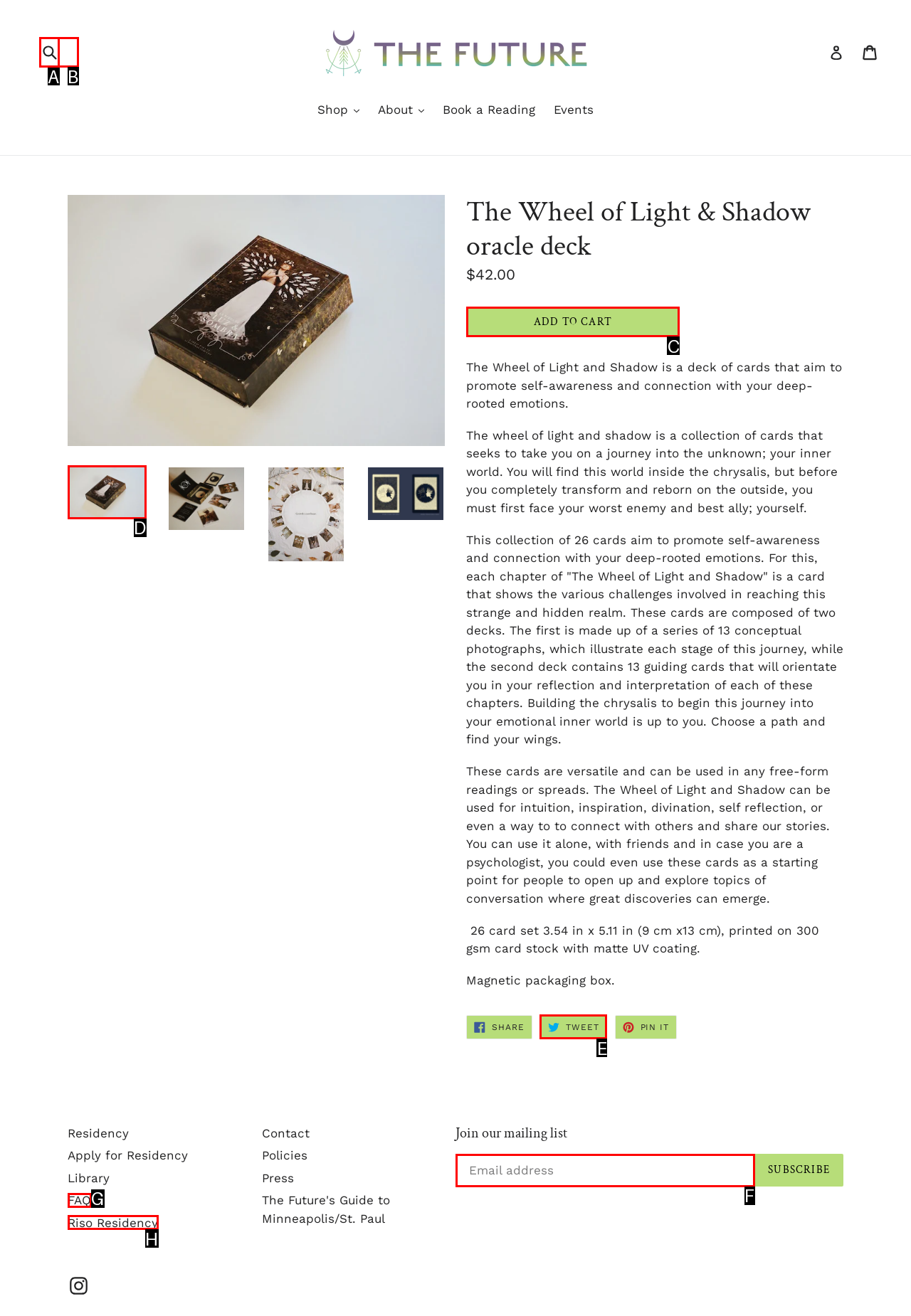Tell me which one HTML element I should click to complete the following task: Add the Wheel of Light & Shadow oracle deck to cart Answer with the option's letter from the given choices directly.

C